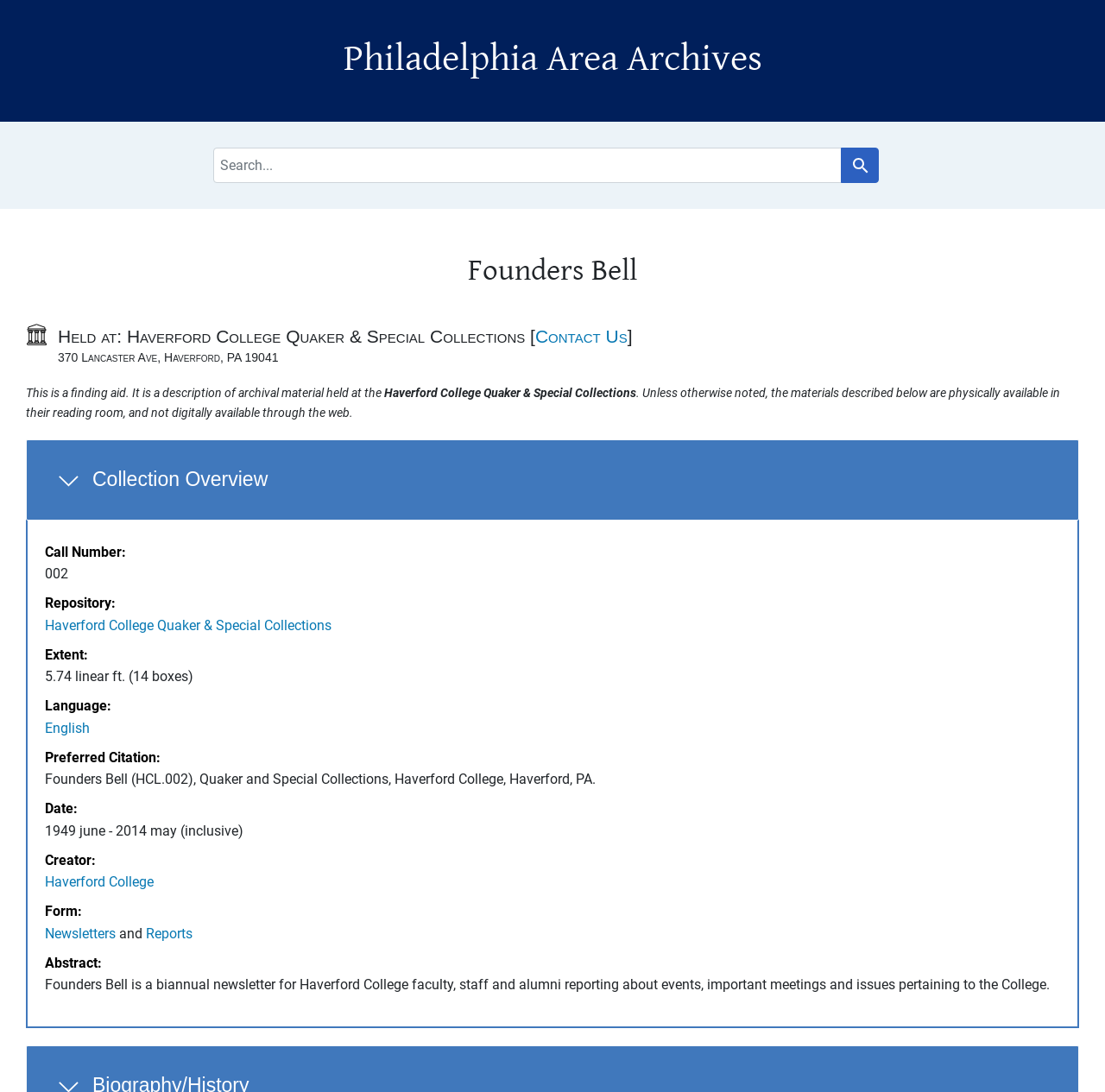Point out the bounding box coordinates of the section to click in order to follow this instruction: "Contact Us".

[0.484, 0.299, 0.568, 0.317]